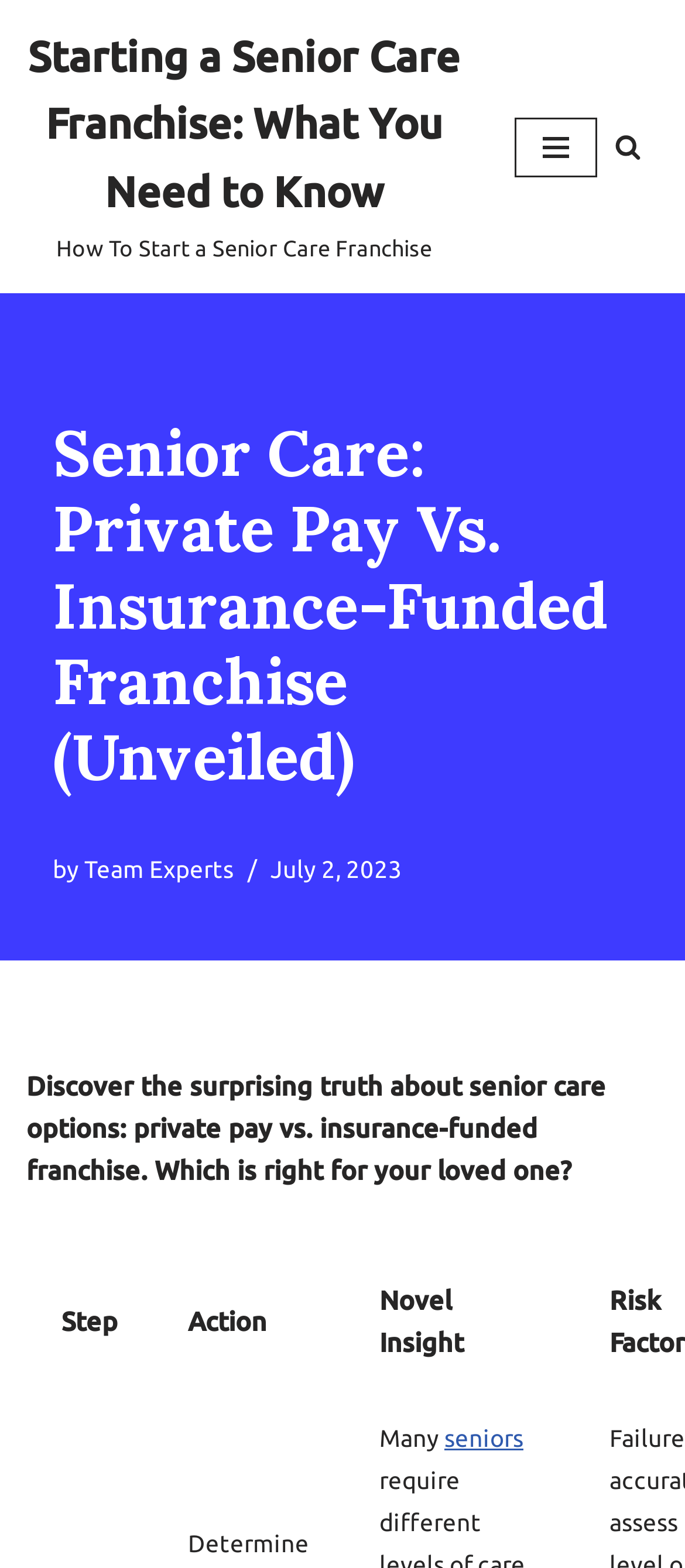Reply to the question below using a single word or brief phrase:
What is the author of the article?

Team Experts